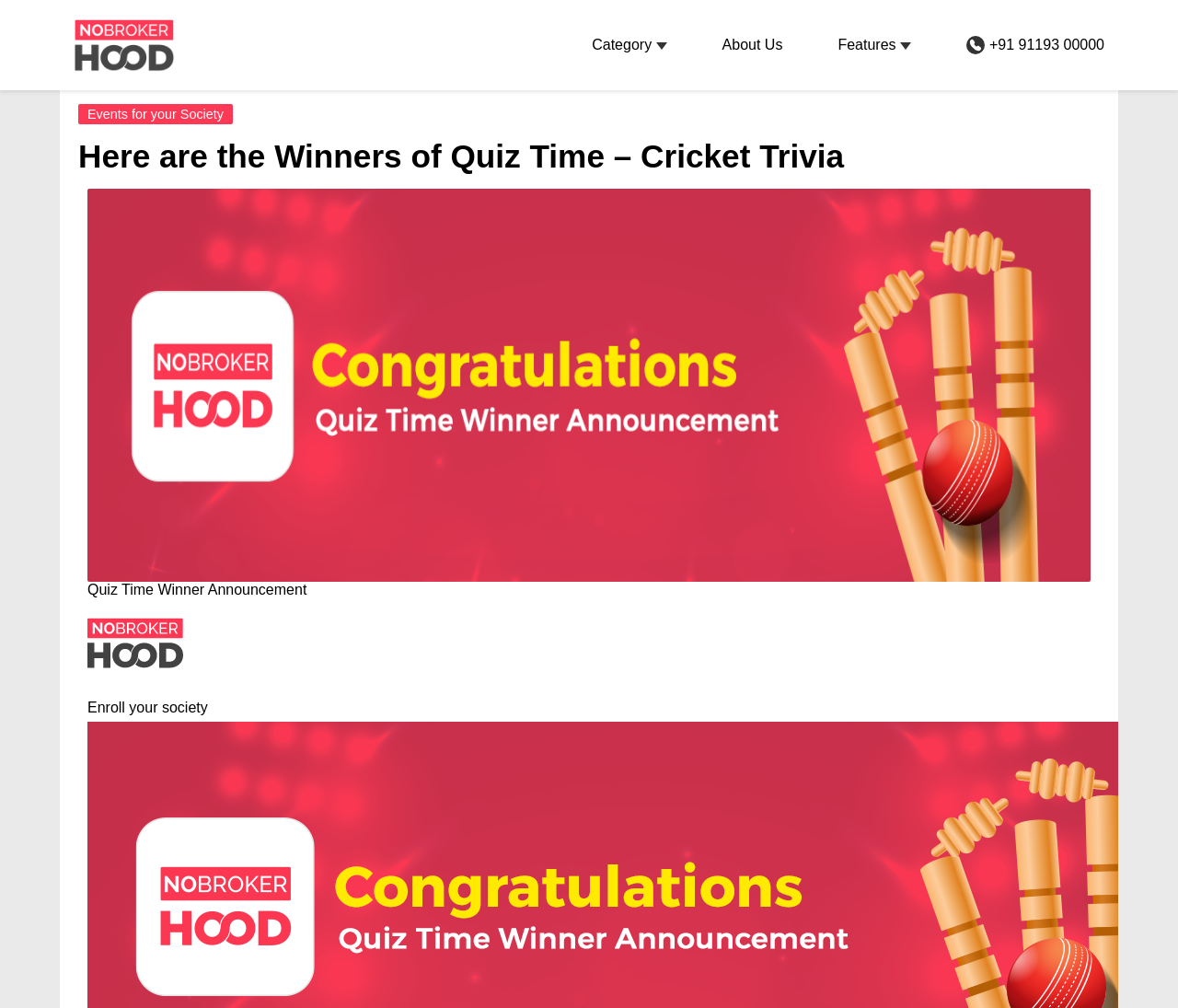Are there navigation links at the top of the webpage?
Based on the image, answer the question with a single word or brief phrase.

Yes